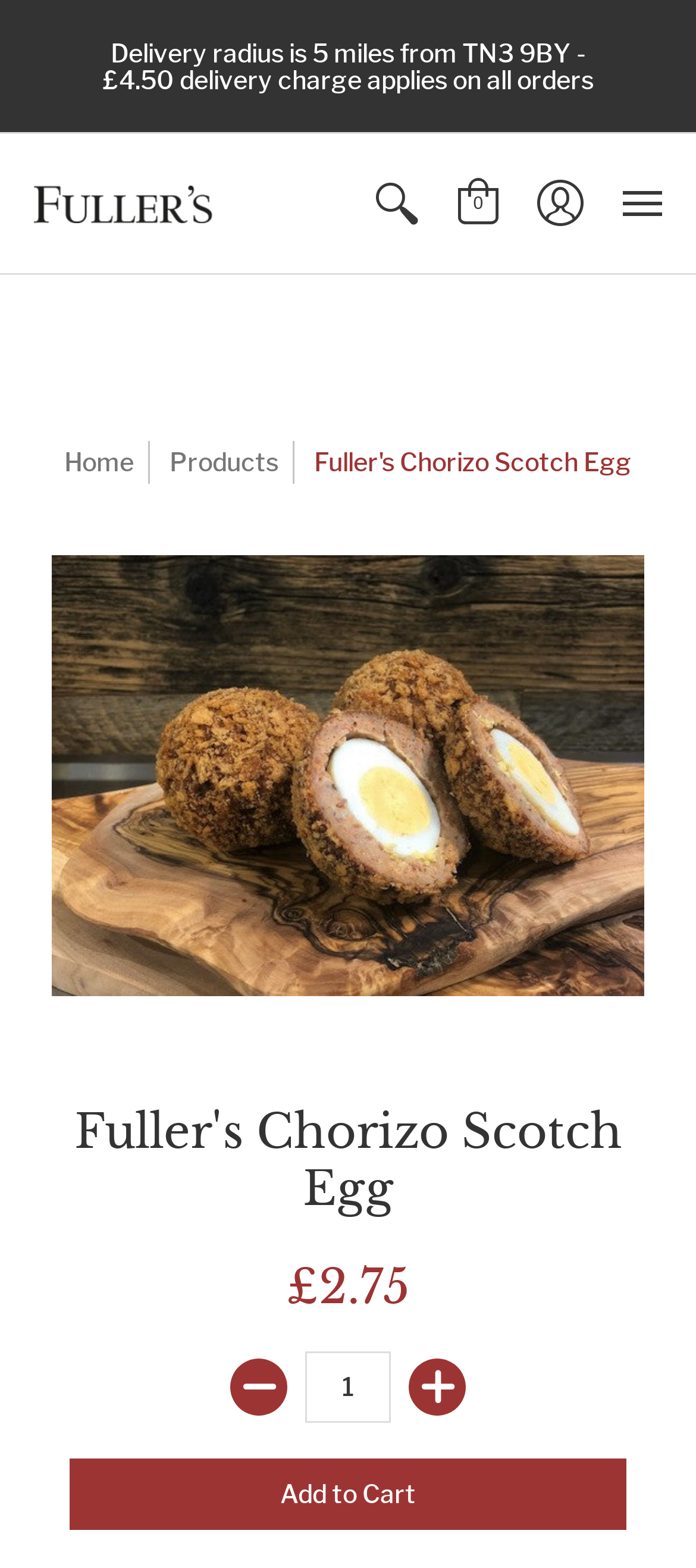Please provide the bounding box coordinates for the UI element as described: "Home". The coordinates must be four floats between 0 and 1, represented as [left, top, right, bottom].

[0.092, 0.285, 0.192, 0.304]